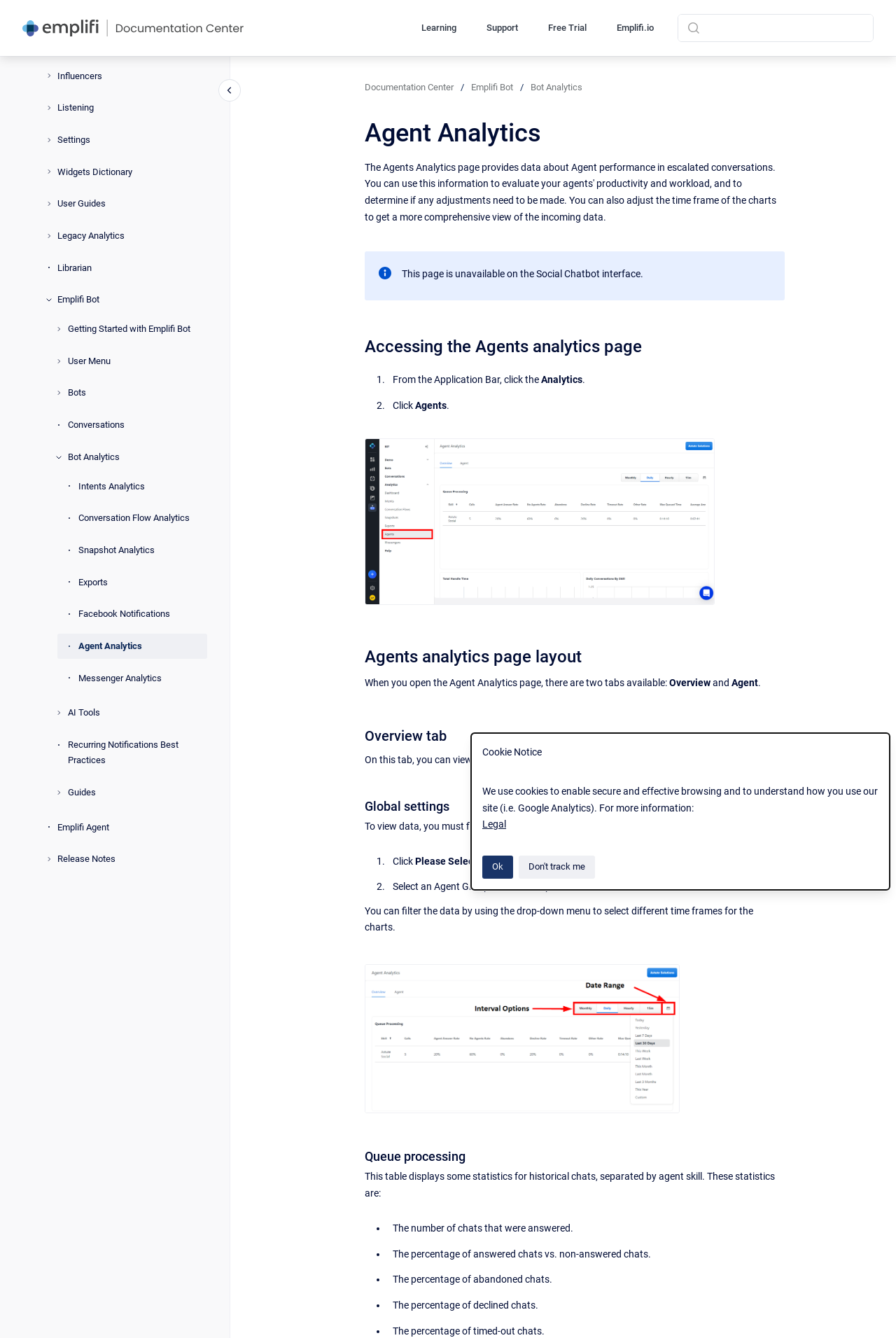Refer to the screenshot and give an in-depth answer to this question: What is the purpose of the Agents Analytics page?

The Agents Analytics page is designed to provide data about Agent performance in escalated conversations, allowing users to evaluate their agents' performance and make informed decisions.